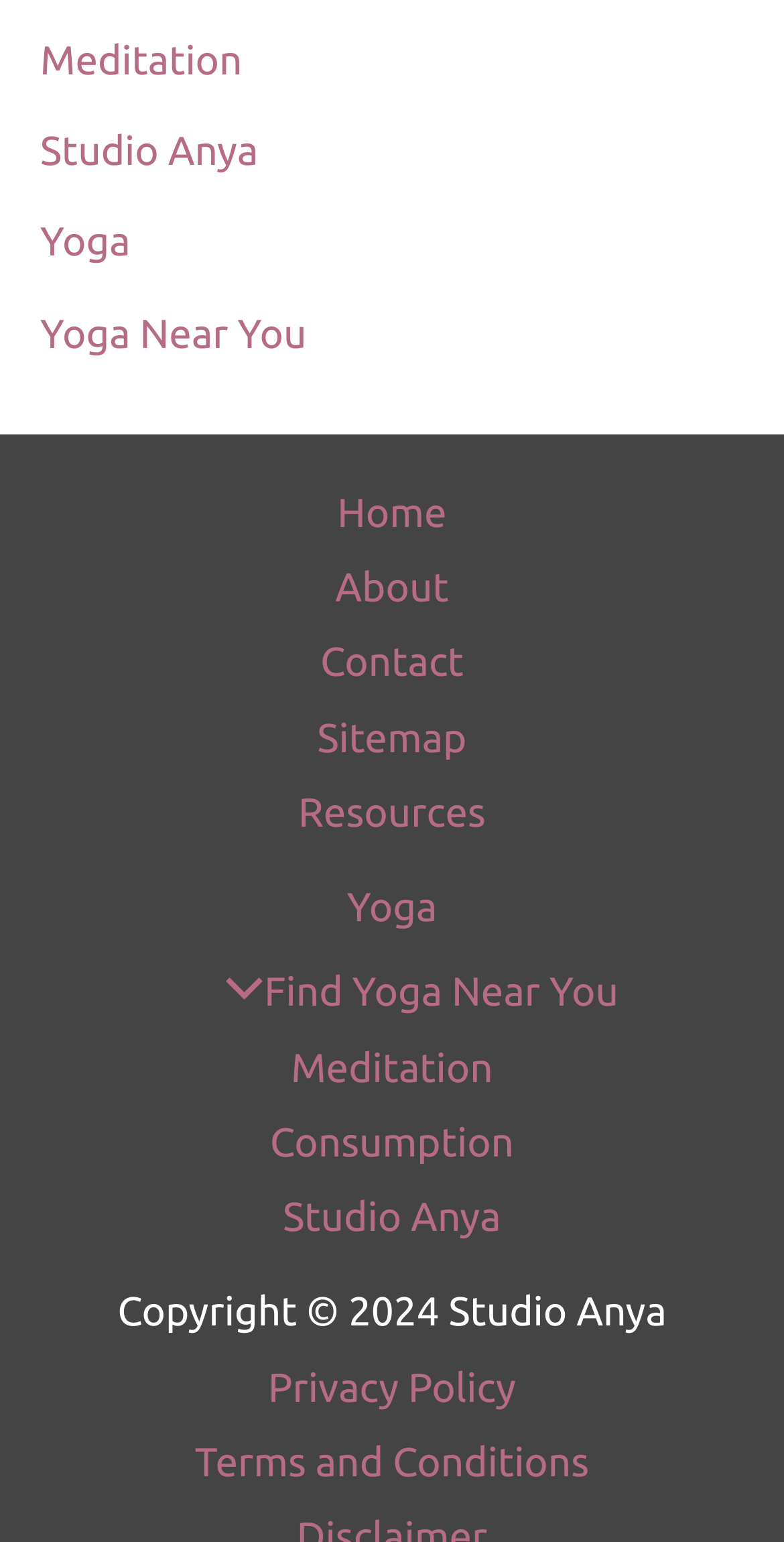Please identify the bounding box coordinates of the element's region that needs to be clicked to fulfill the following instruction: "go to Home". The bounding box coordinates should consist of four float numbers between 0 and 1, i.e., [left, top, right, bottom].

[0.379, 0.308, 0.621, 0.356]